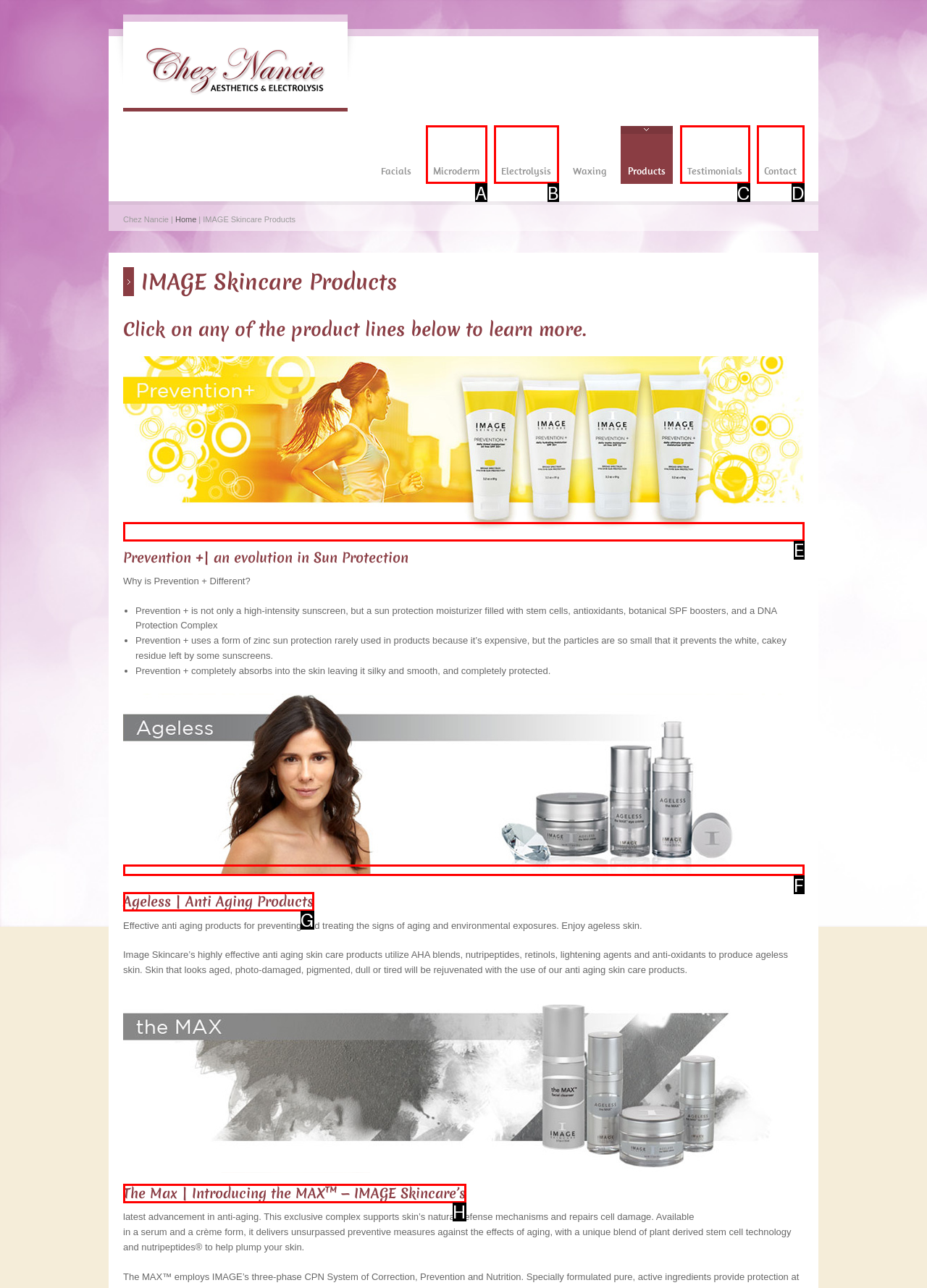Given the description: raphaelntb@gmail.com, select the HTML element that matches it best. Reply with the letter of the chosen option directly.

None